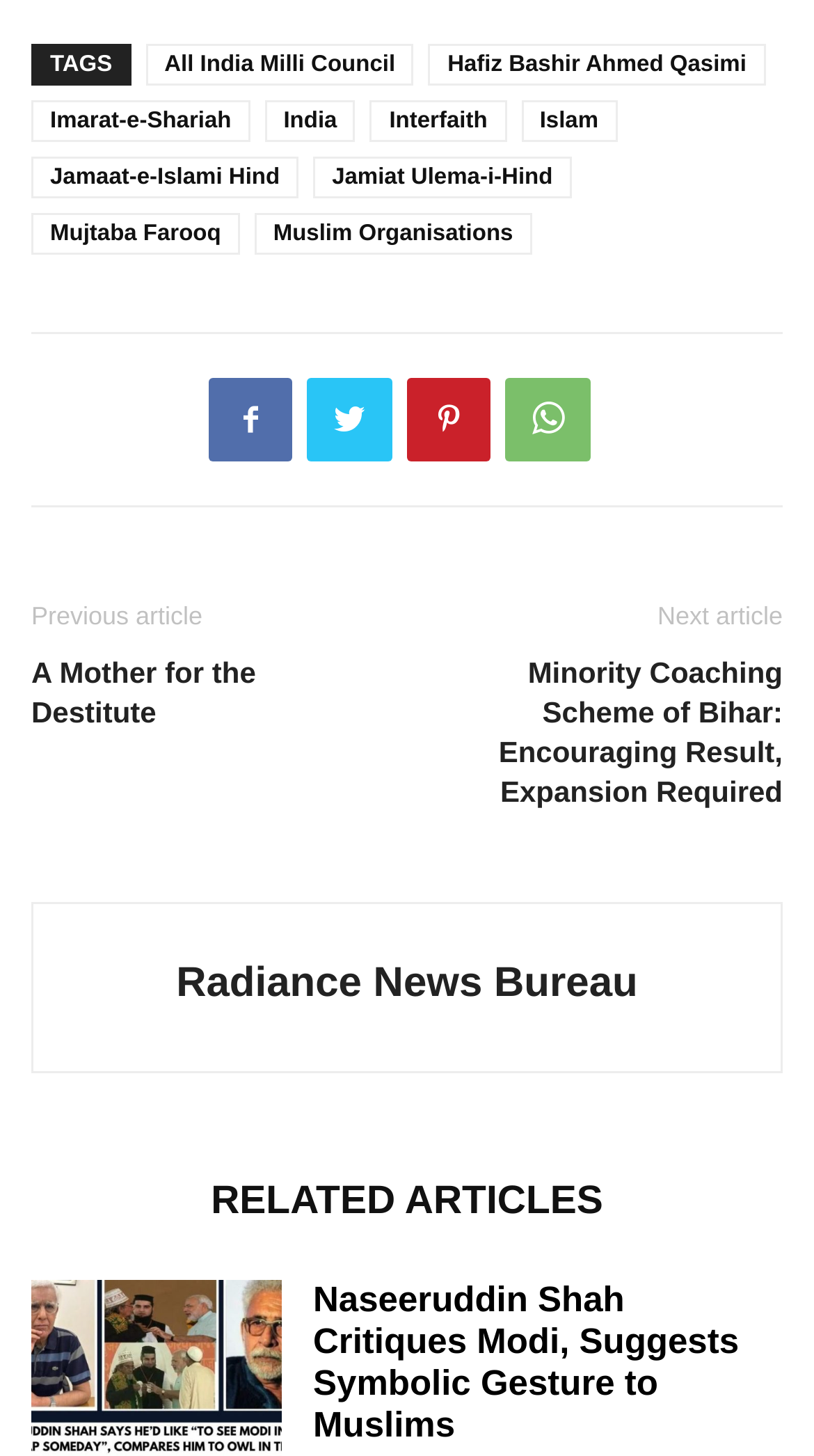Answer the question in one word or a short phrase:
What is the category of the article 'A Mother for the Destitute'?

Islam